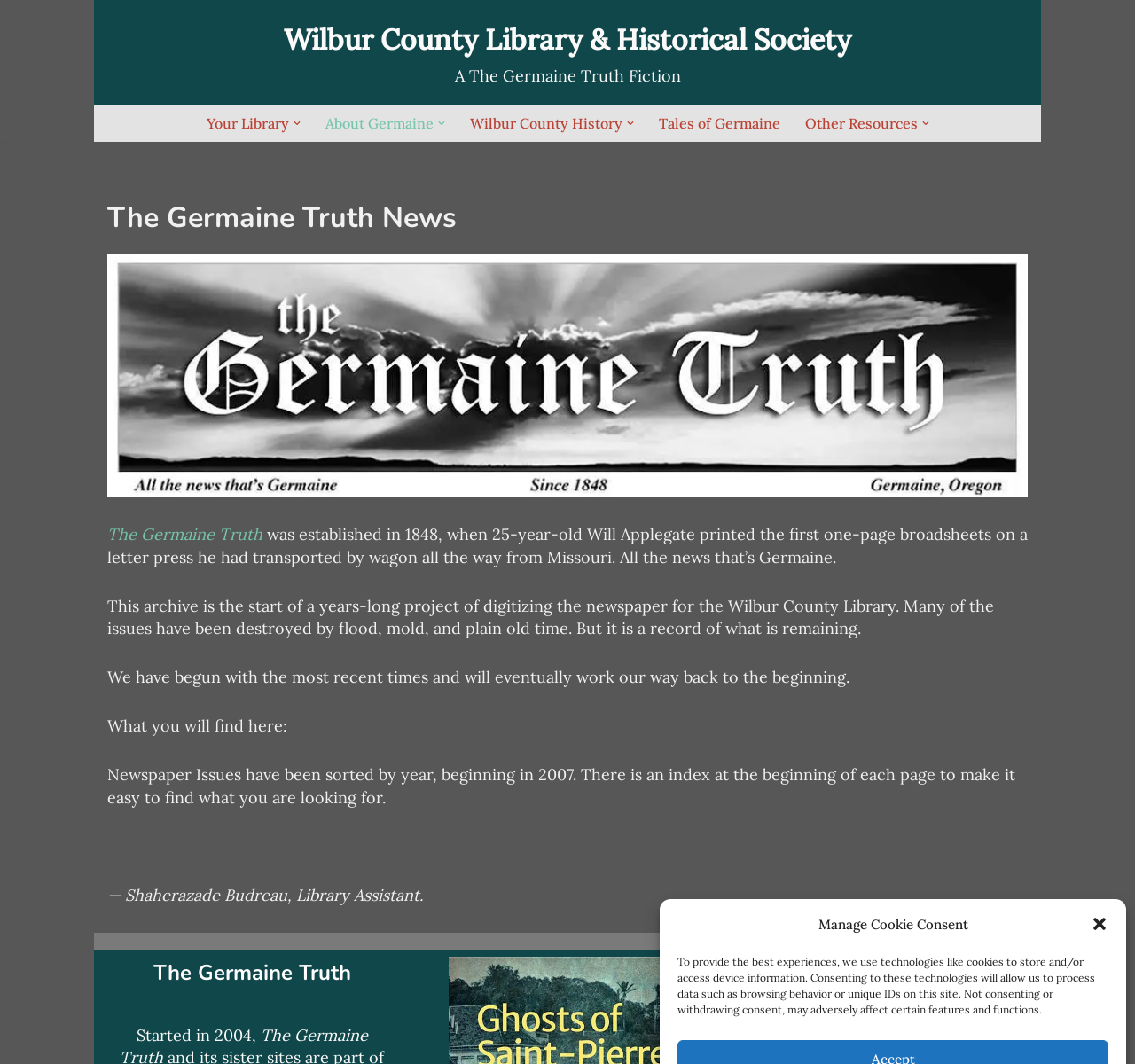Please provide a short answer using a single word or phrase for the question:
What is the name of the newspaper?

The Germaine Truth